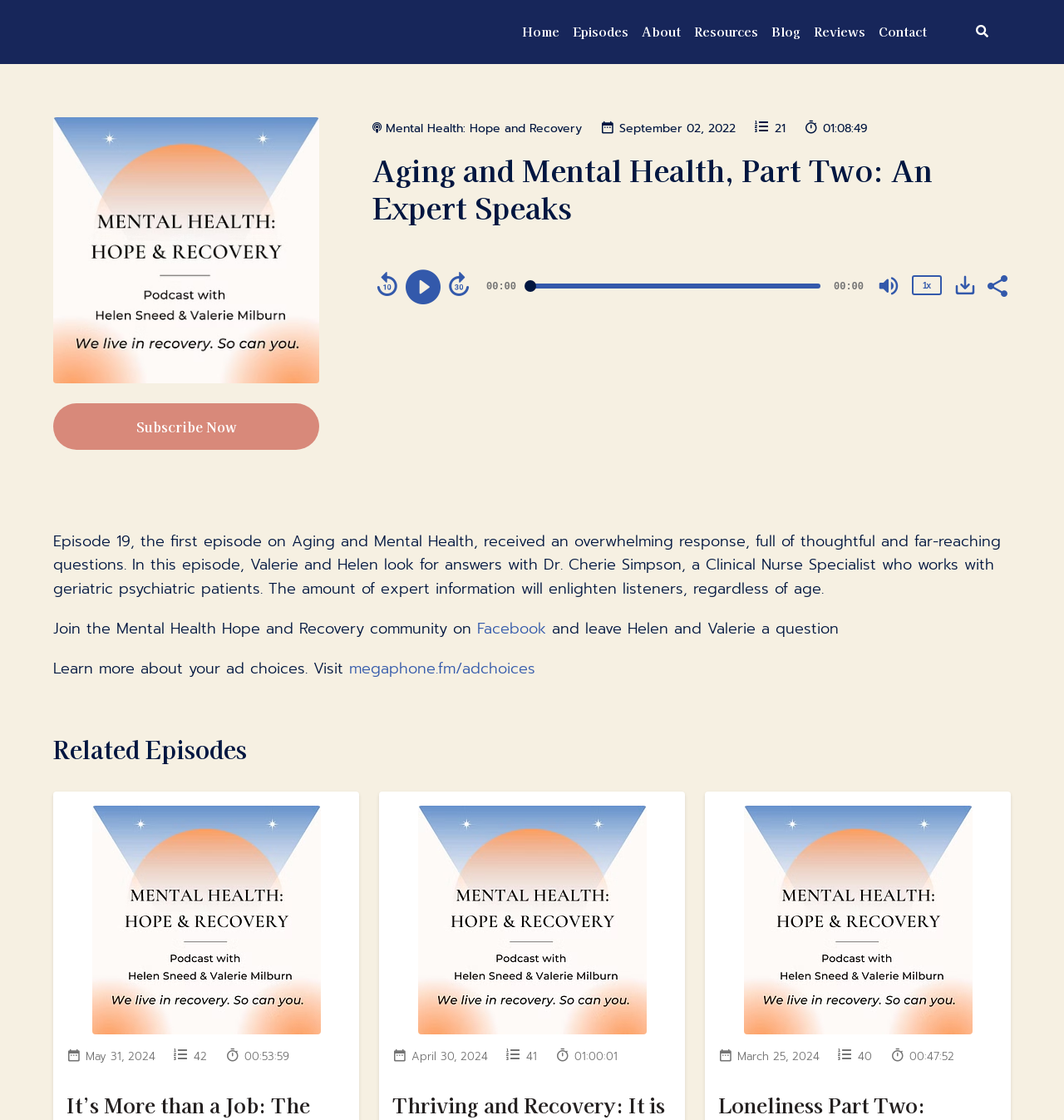Identify the bounding box coordinates of the part that should be clicked to carry out this instruction: "Visit the Facebook page".

[0.448, 0.551, 0.513, 0.571]